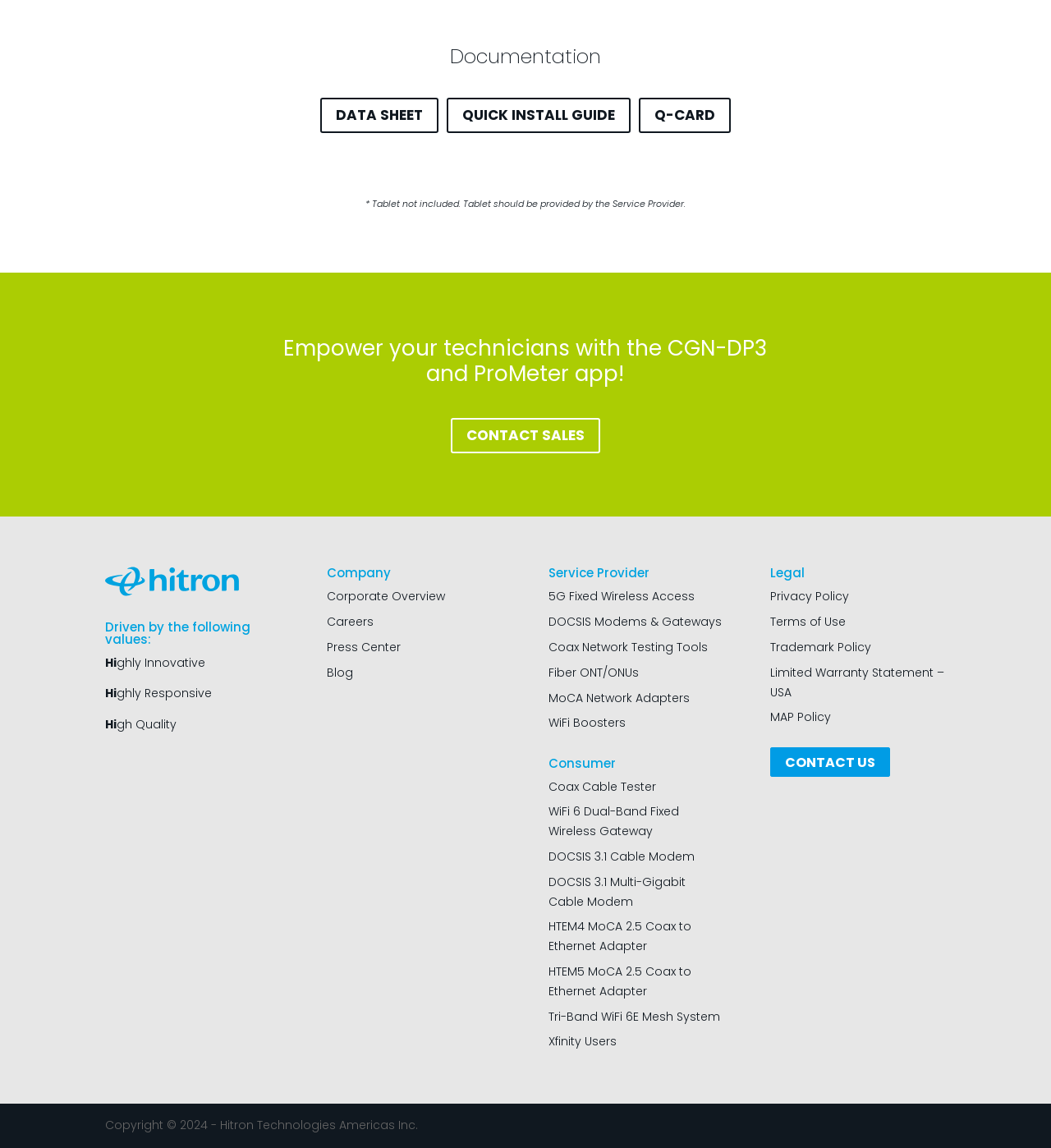Given the description of a UI element: "Careers", identify the bounding box coordinates of the matching element in the webpage screenshot.

[0.311, 0.534, 0.356, 0.549]